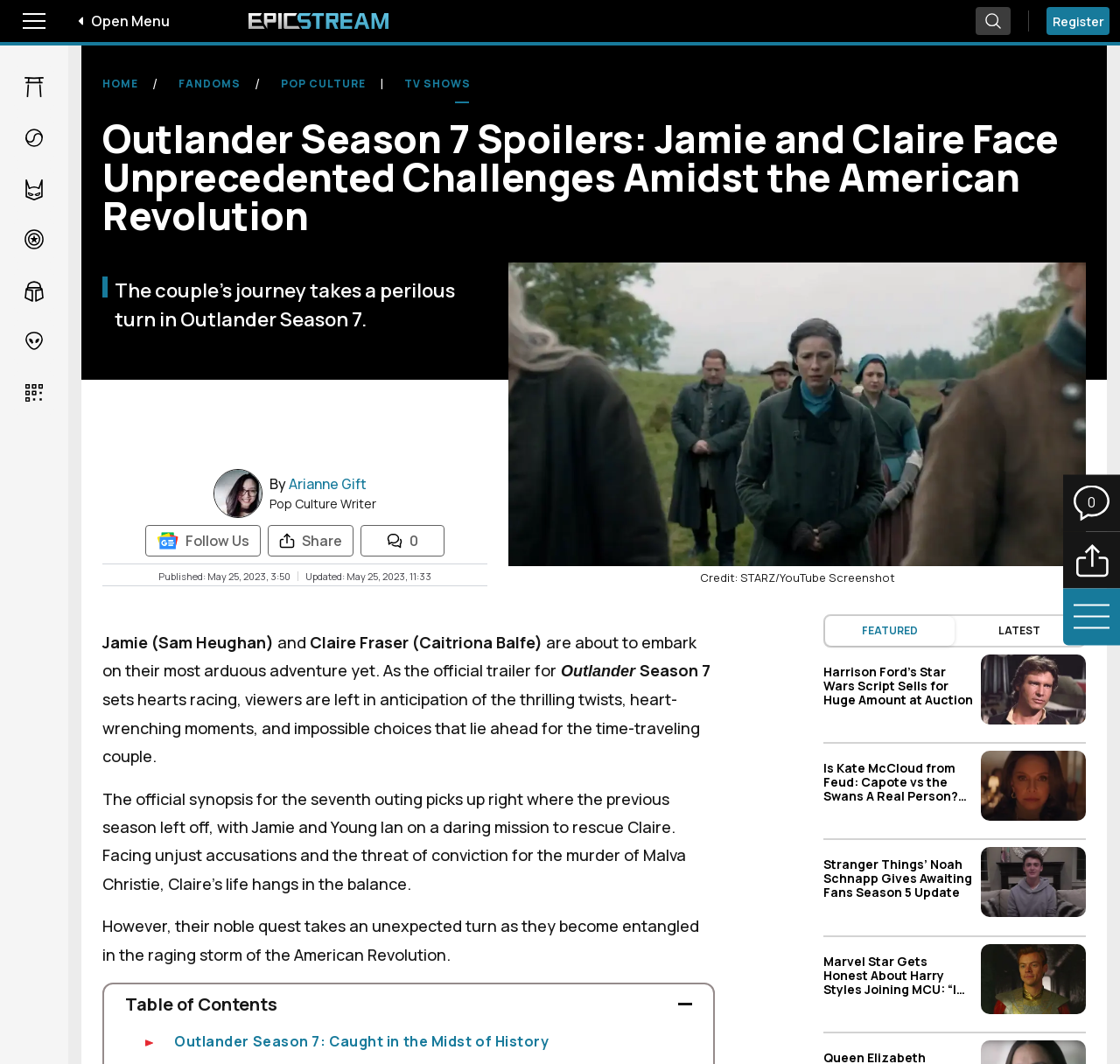Determine the bounding box coordinates of the clickable region to follow the instruction: "Register".

[0.934, 0.007, 0.991, 0.033]